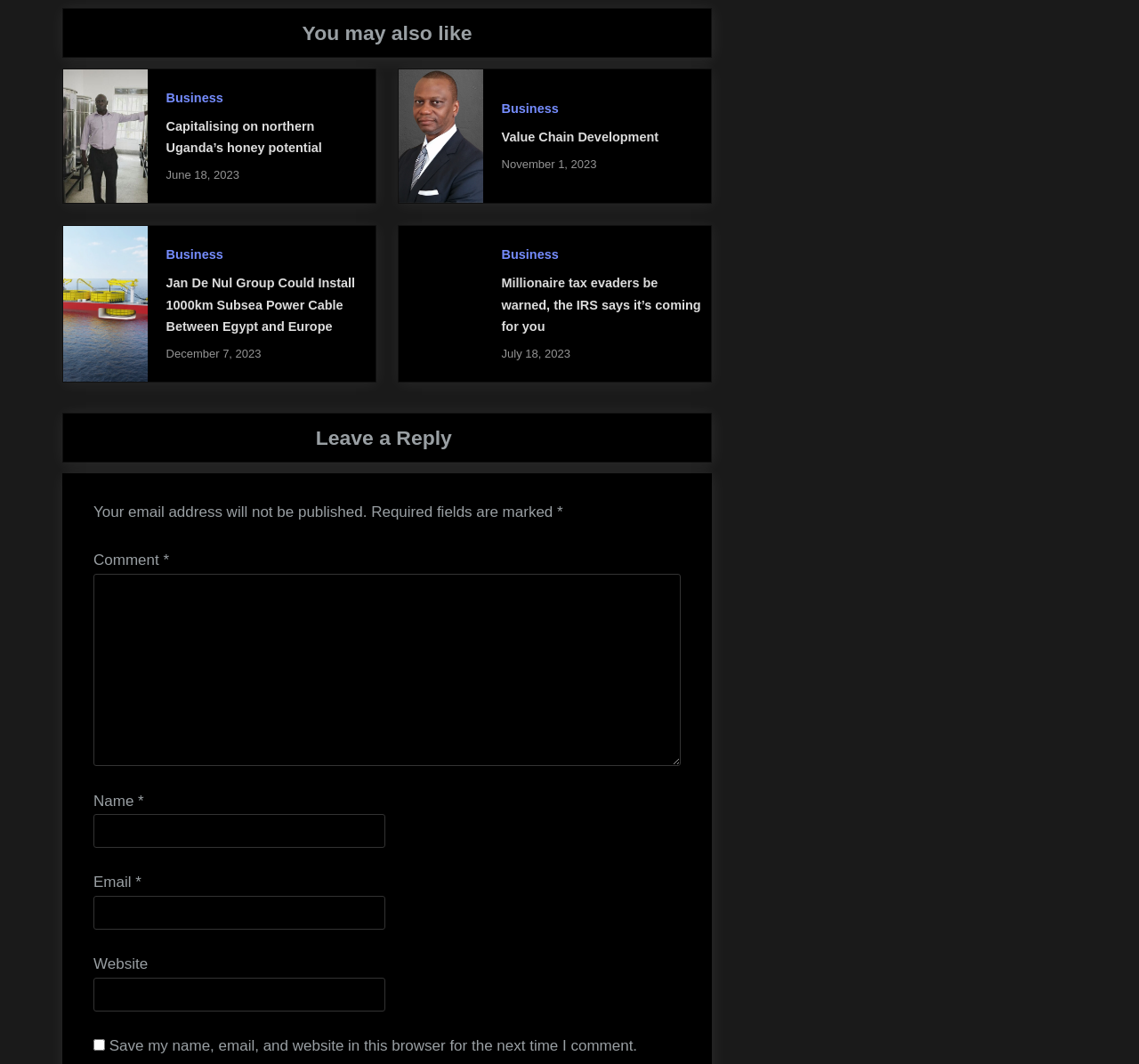Identify the bounding box coordinates of the section to be clicked to complete the task described by the following instruction: "Click on the 'Business' link". The coordinates should be four float numbers between 0 and 1, formatted as [left, top, right, bottom].

[0.146, 0.085, 0.196, 0.098]